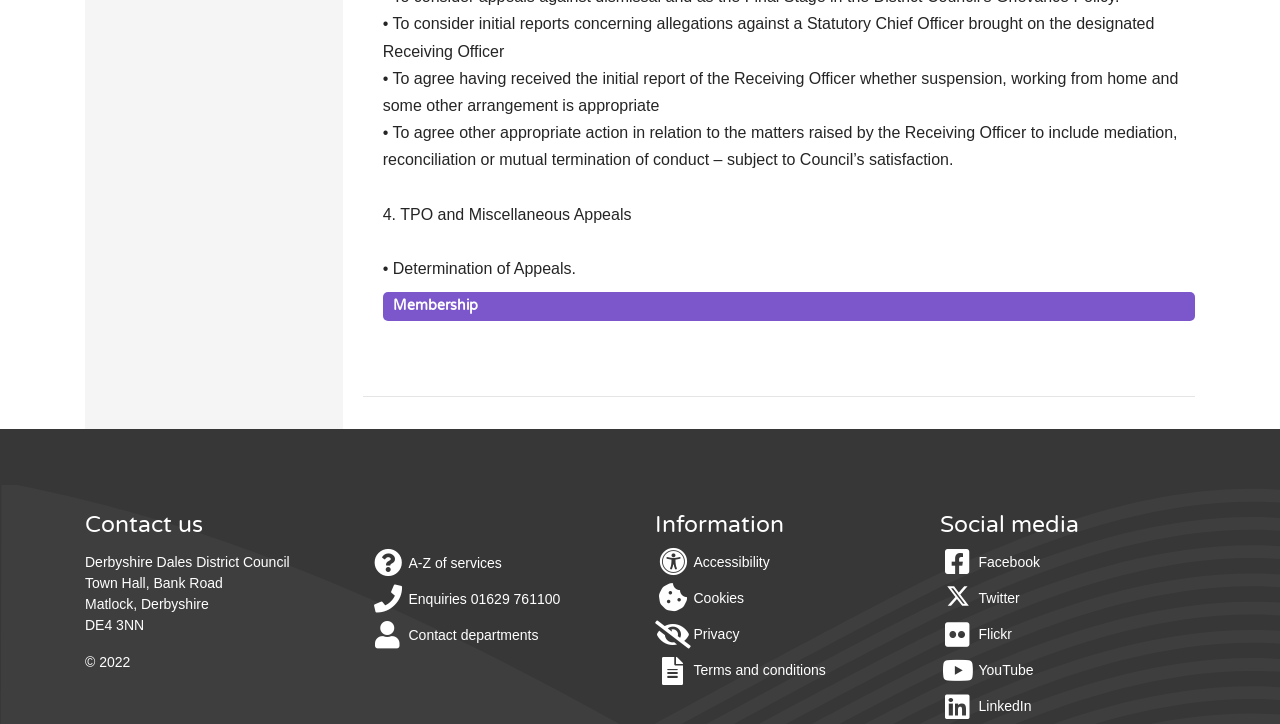What social media platforms does the council have? Based on the screenshot, please respond with a single word or phrase.

Facebook, Twitter, Flickr, YouTube, LinkedIn